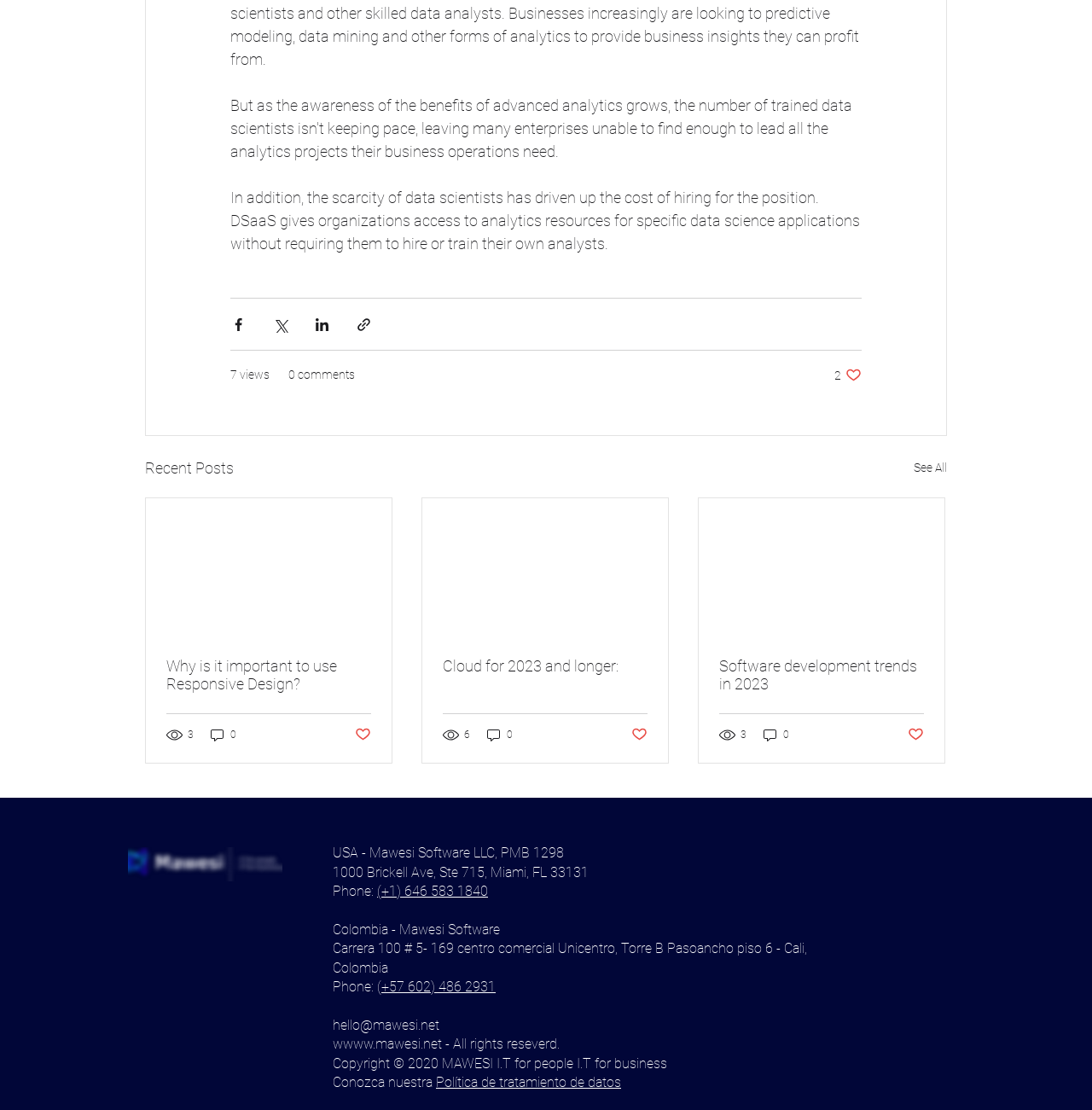Identify the bounding box coordinates for the region to click in order to carry out this instruction: "View recent posts". Provide the coordinates using four float numbers between 0 and 1, formatted as [left, top, right, bottom].

[0.133, 0.411, 0.214, 0.433]